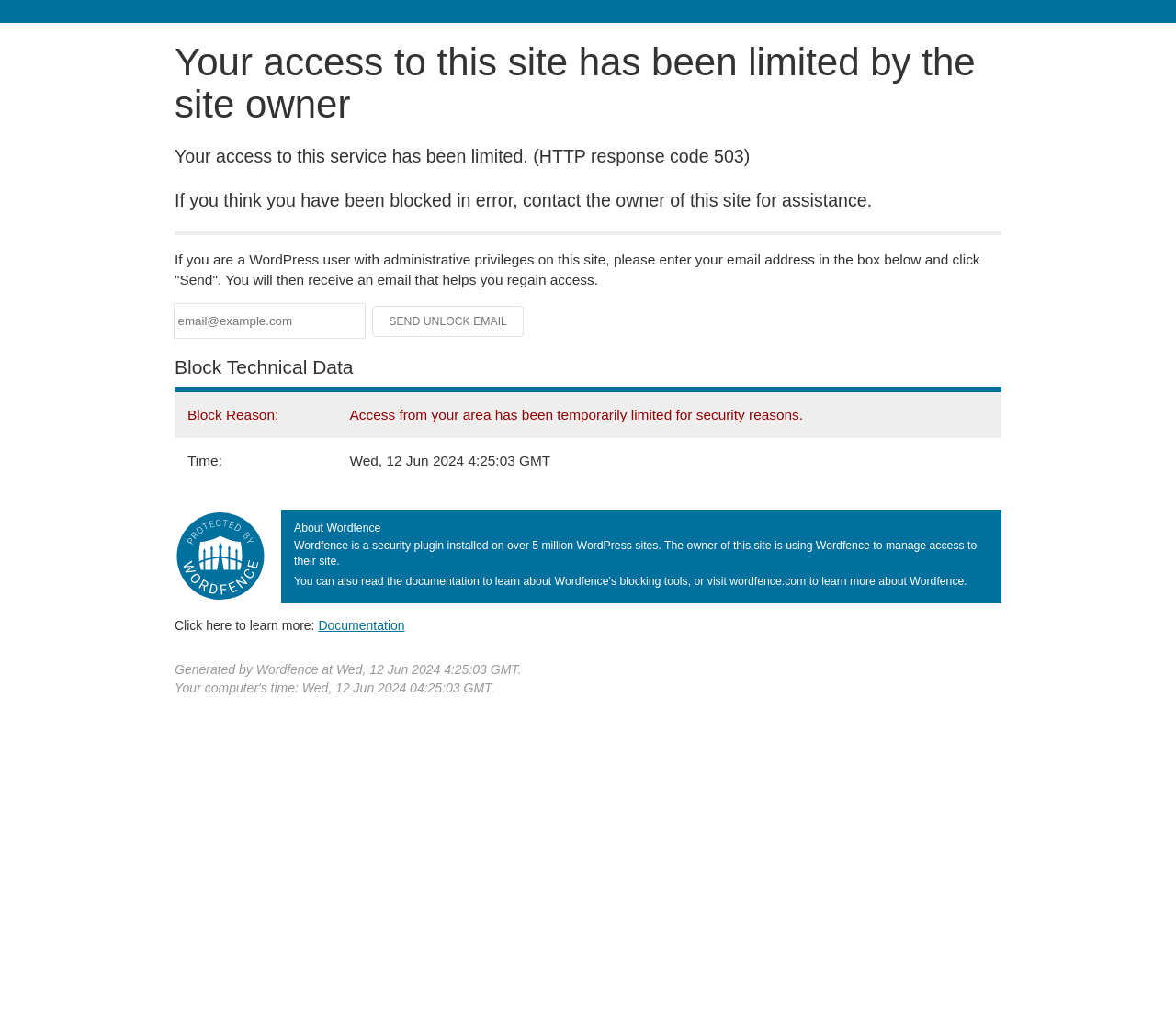Show the bounding box coordinates for the HTML element described as: "Documentation".

[0.271, 0.597, 0.344, 0.611]